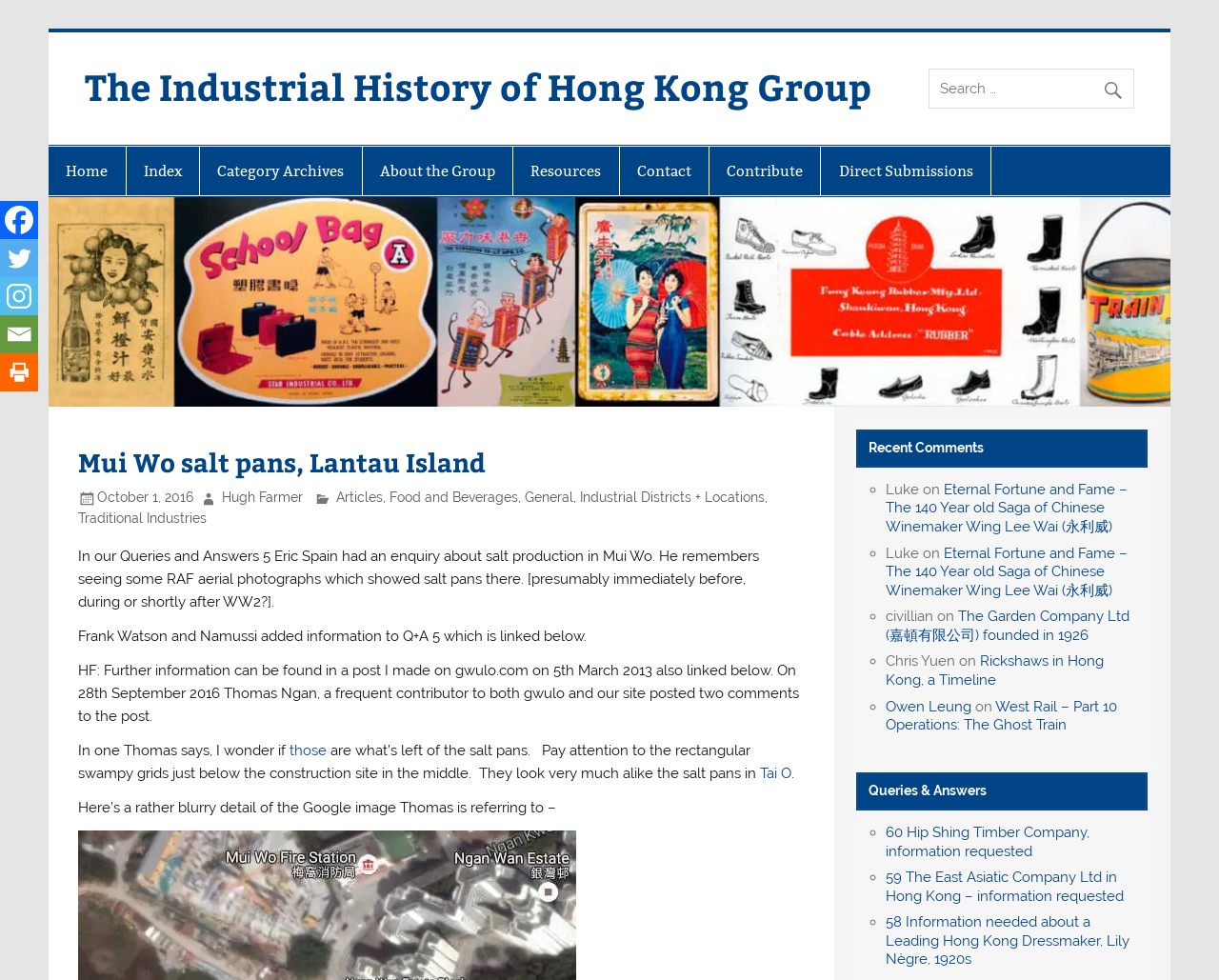Provide the bounding box coordinates of the HTML element described by the text: "Resources".

[0.421, 0.149, 0.507, 0.2]